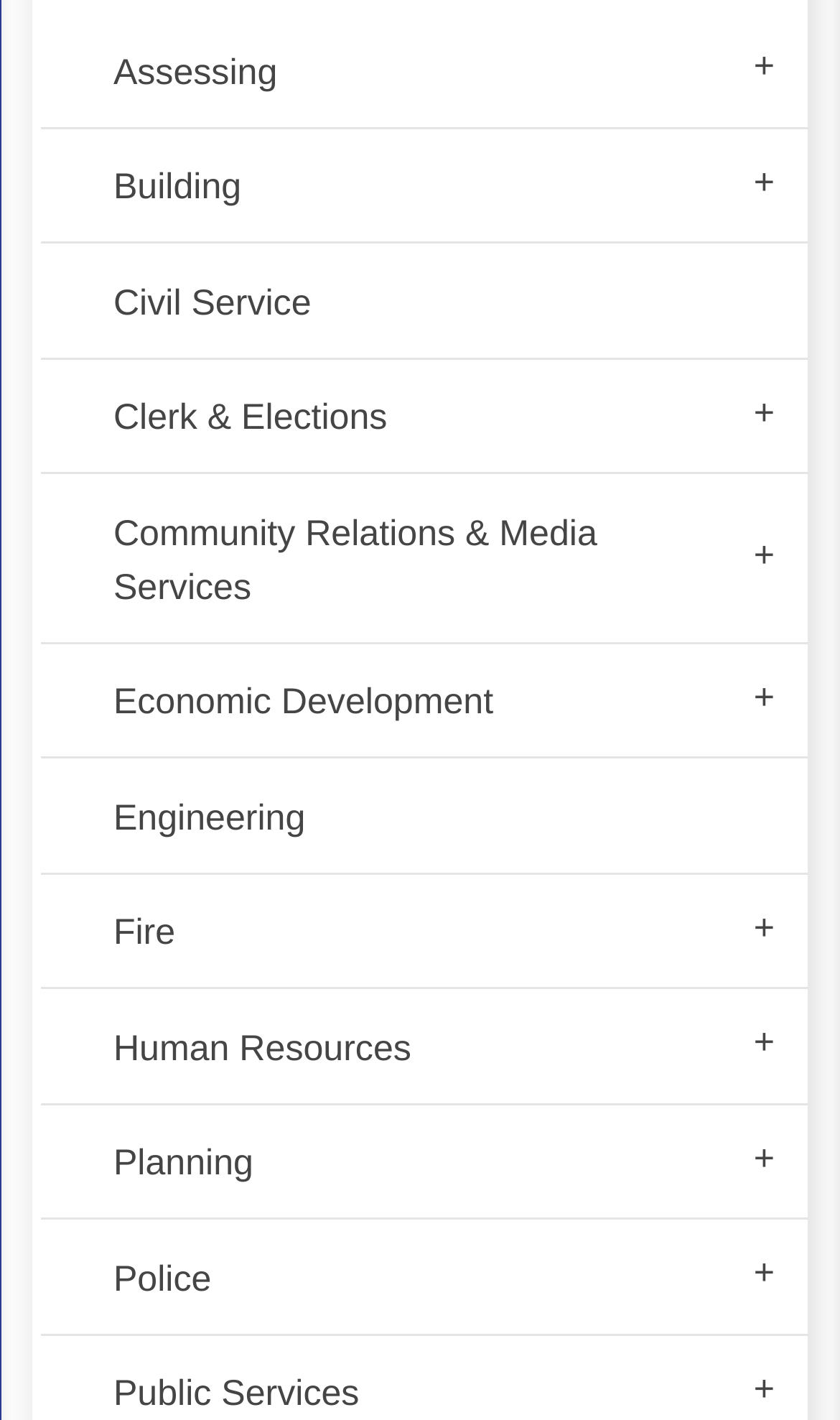Provide a one-word or short-phrase response to the question:
What is the vertical order of the menu items?

Assessing, Building, Civil Service, ...